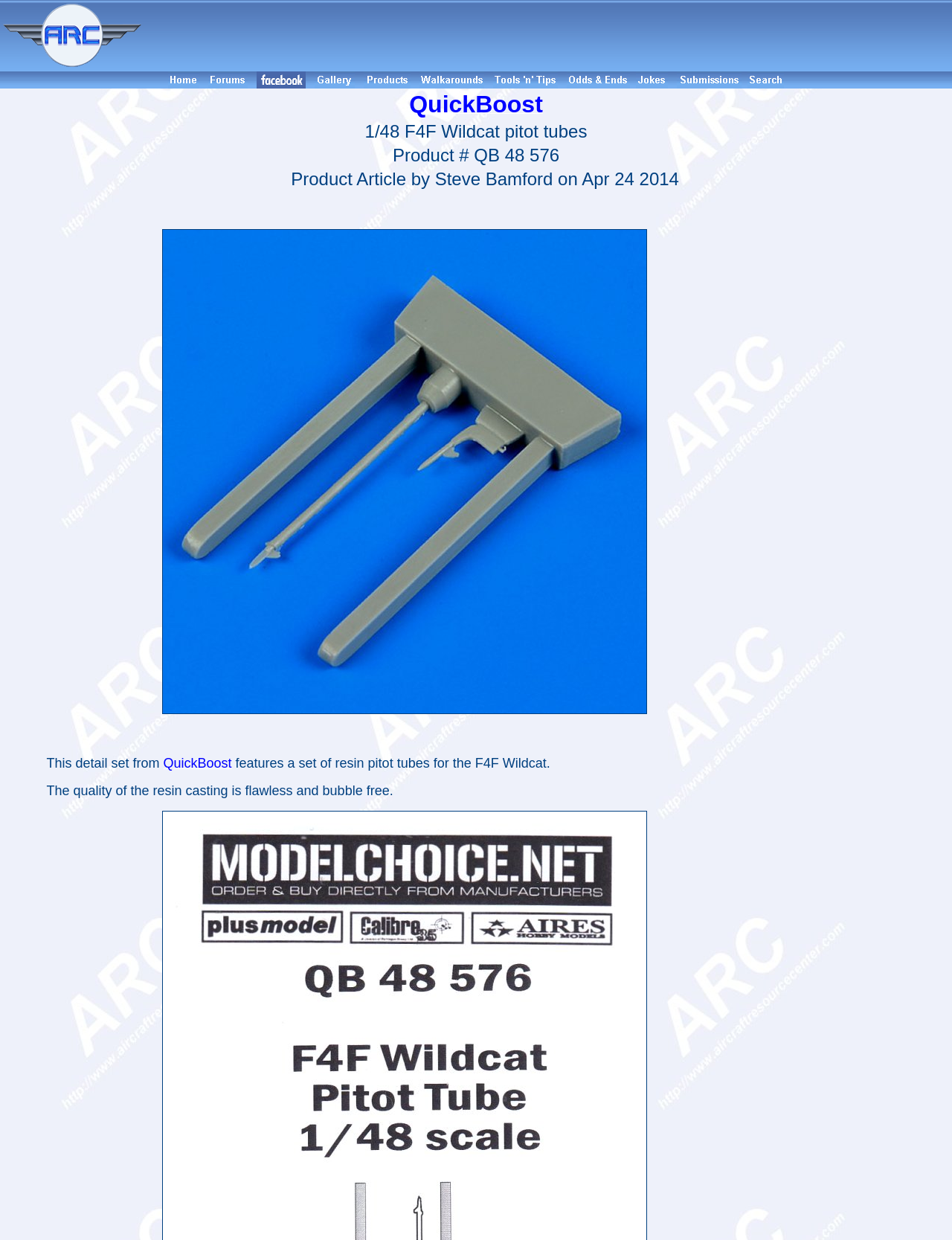Bounding box coordinates are specified in the format (top-left x, top-left y, bottom-right x, bottom-right y). All values are floating point numbers bounded between 0 and 1. Please provide the bounding box coordinate of the region this sentence describes: QuickBoost

[0.43, 0.082, 0.57, 0.092]